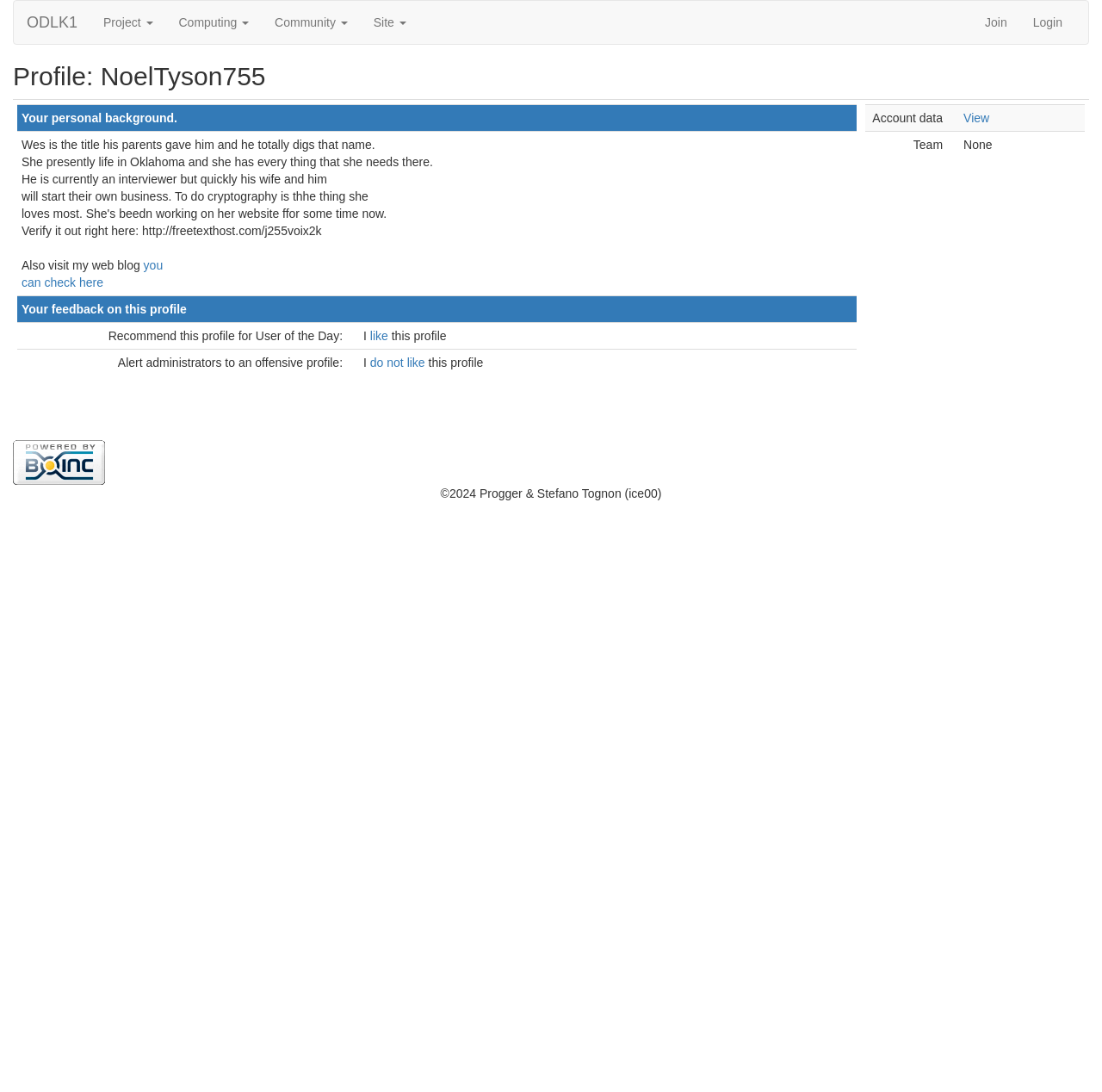Locate the bounding box coordinates of the area to click to fulfill this instruction: "Search for a keyword". The bounding box should be presented as four float numbers between 0 and 1, in the order [left, top, right, bottom].

None